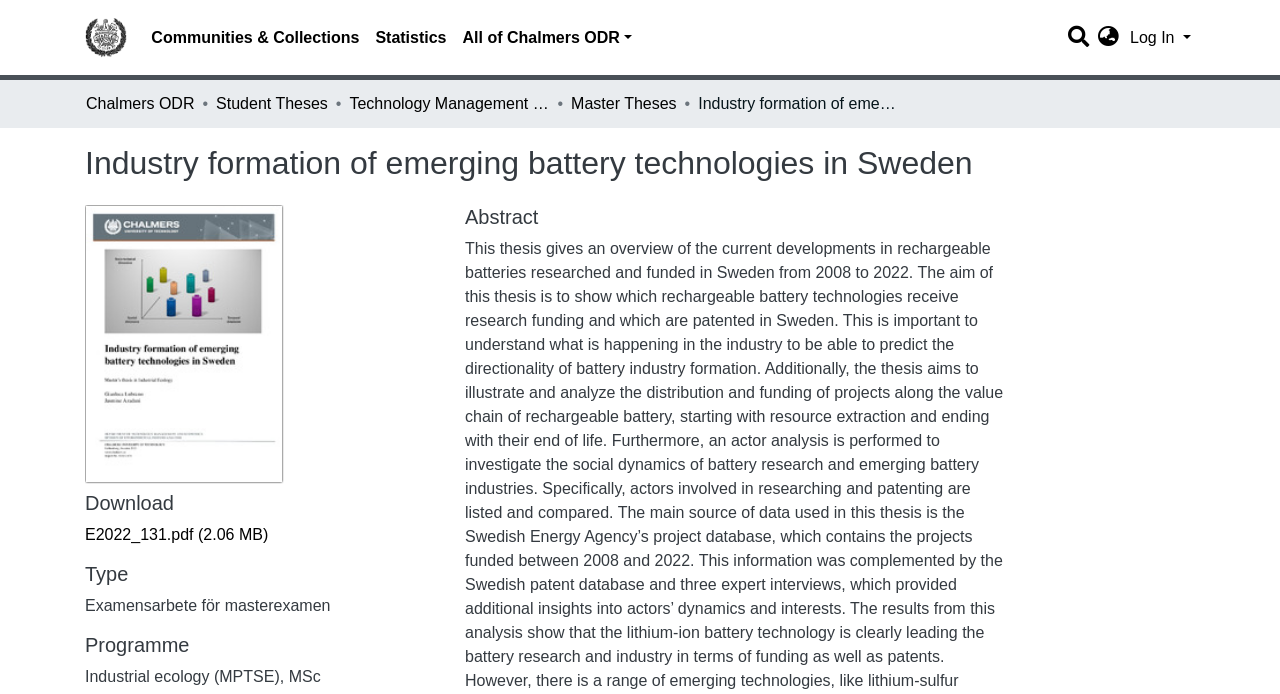Please provide the bounding box coordinates for the element that needs to be clicked to perform the instruction: "Log in". The coordinates must consist of four float numbers between 0 and 1, formatted as [left, top, right, bottom].

[0.88, 0.042, 0.934, 0.066]